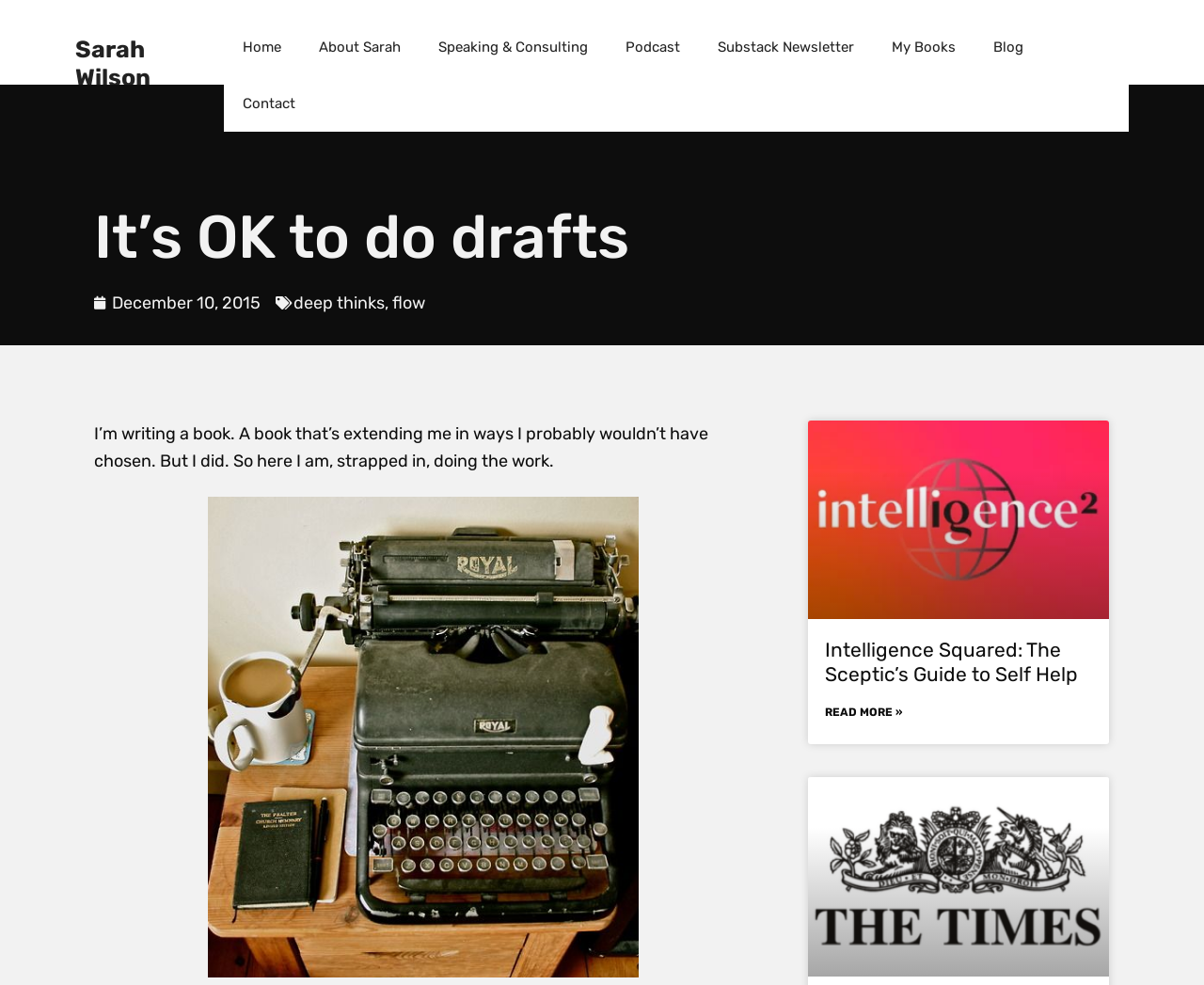Highlight the bounding box coordinates of the element you need to click to perform the following instruction: "read about the author."

[0.249, 0.019, 0.349, 0.076]